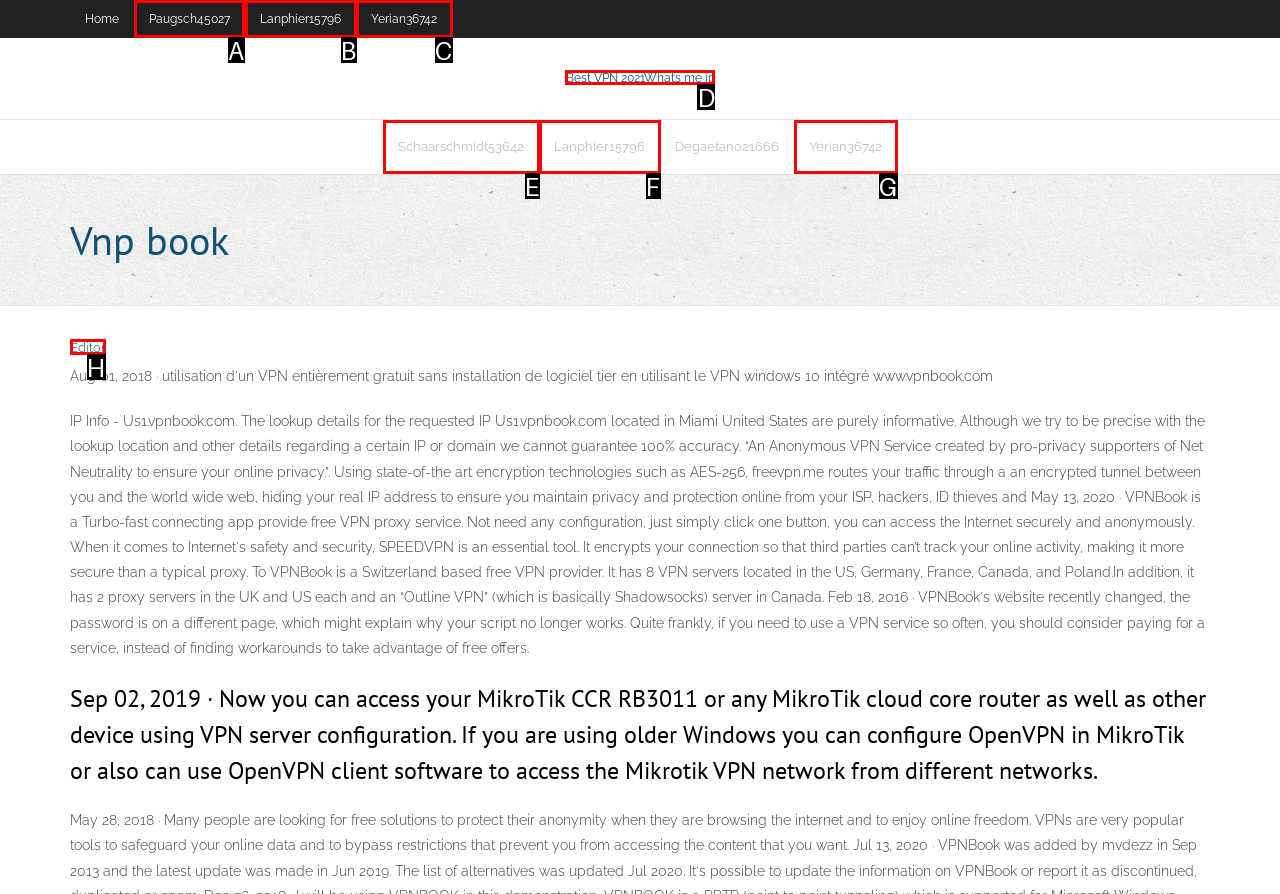Select the UI element that should be clicked to execute the following task: Go to Paugsch45027
Provide the letter of the correct choice from the given options.

A